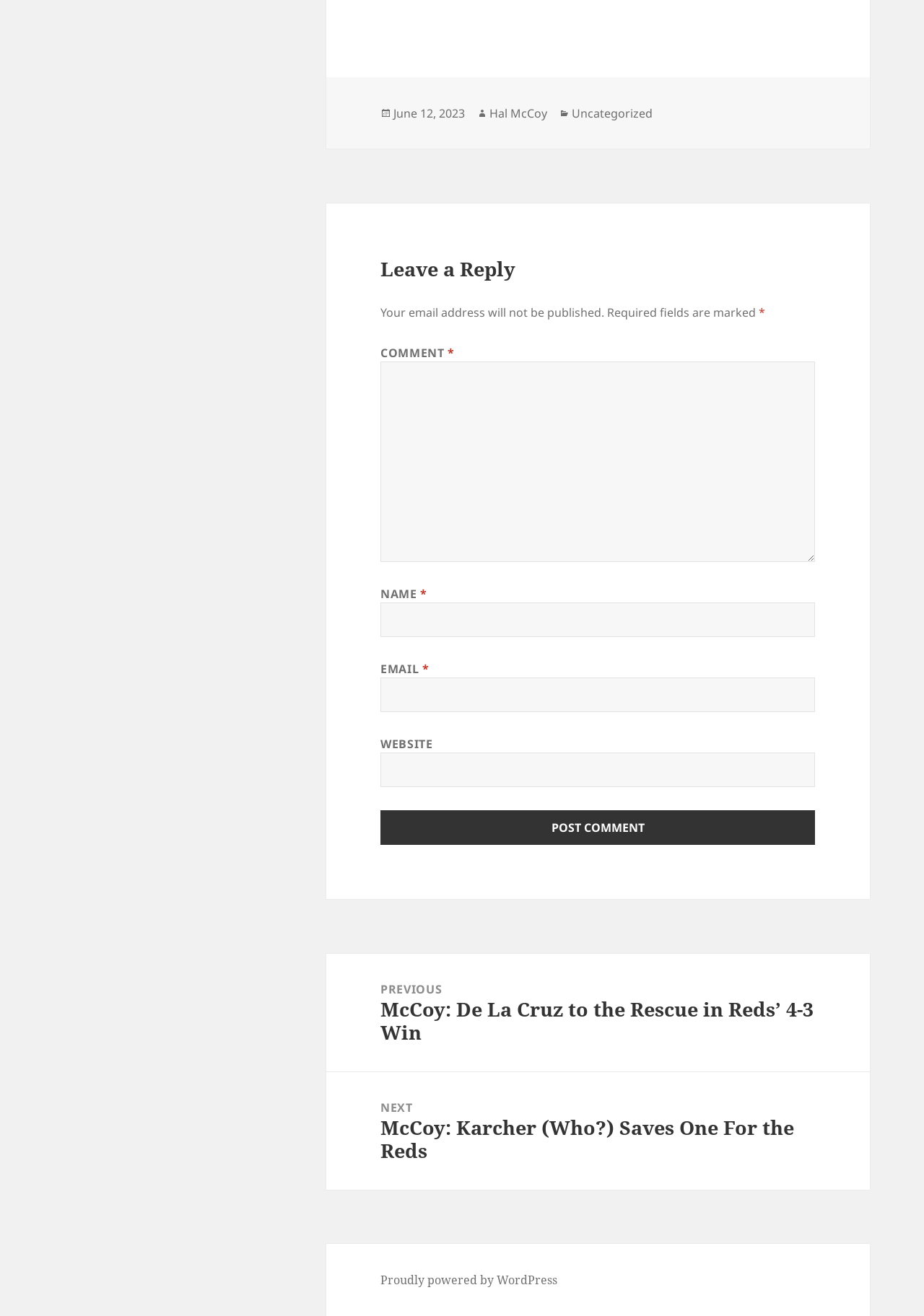Using the details from the image, please elaborate on the following question: What is the purpose of the textbox labeled 'EMAIL'?

I inferred the purpose of the textbox by looking at its label 'EMAIL' and its position in the comment form section of the webpage, where it is likely to be used to enter the commenter's email address.